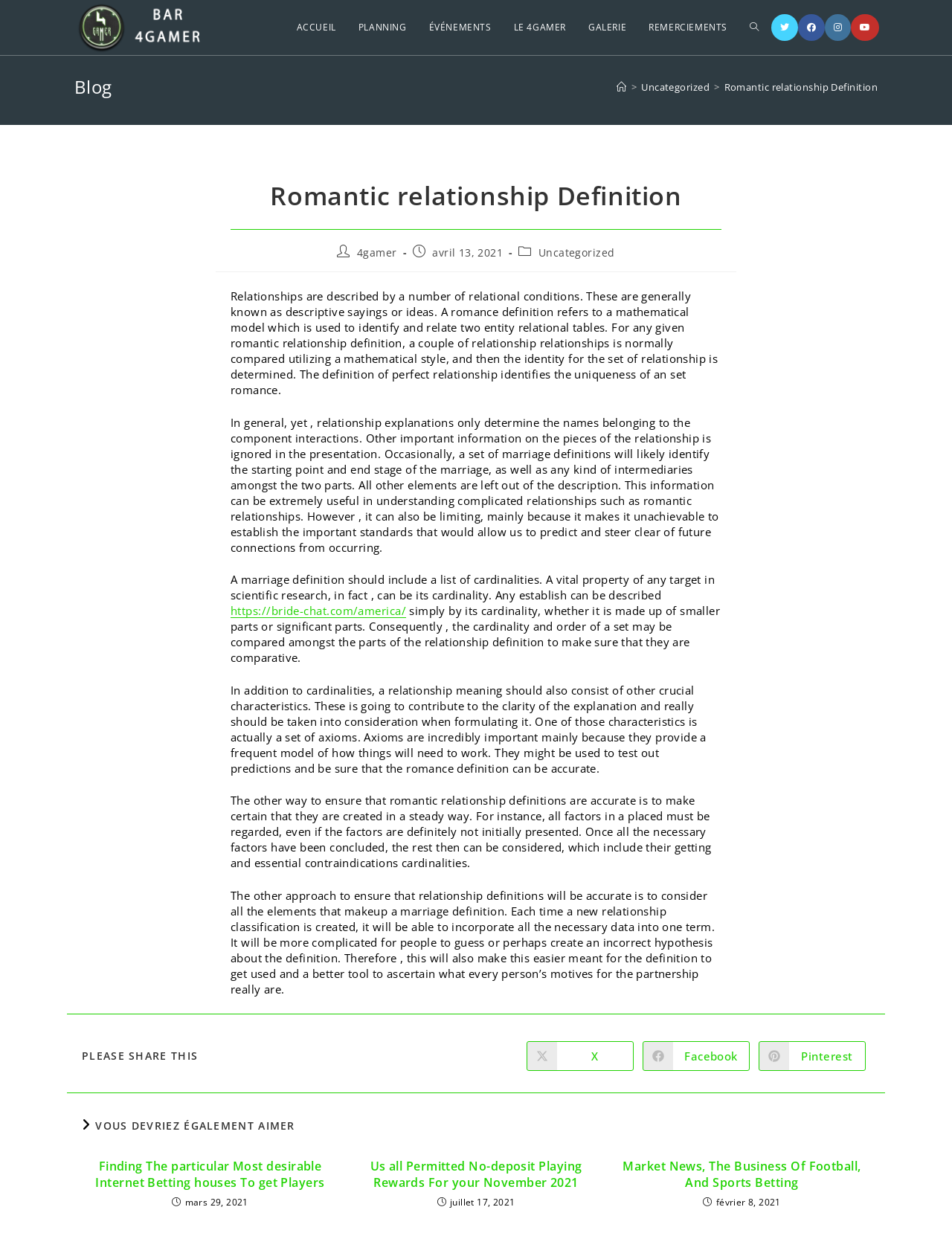Determine the bounding box coordinates for the HTML element described here: "aria-label="X"".

[0.81, 0.011, 0.838, 0.033]